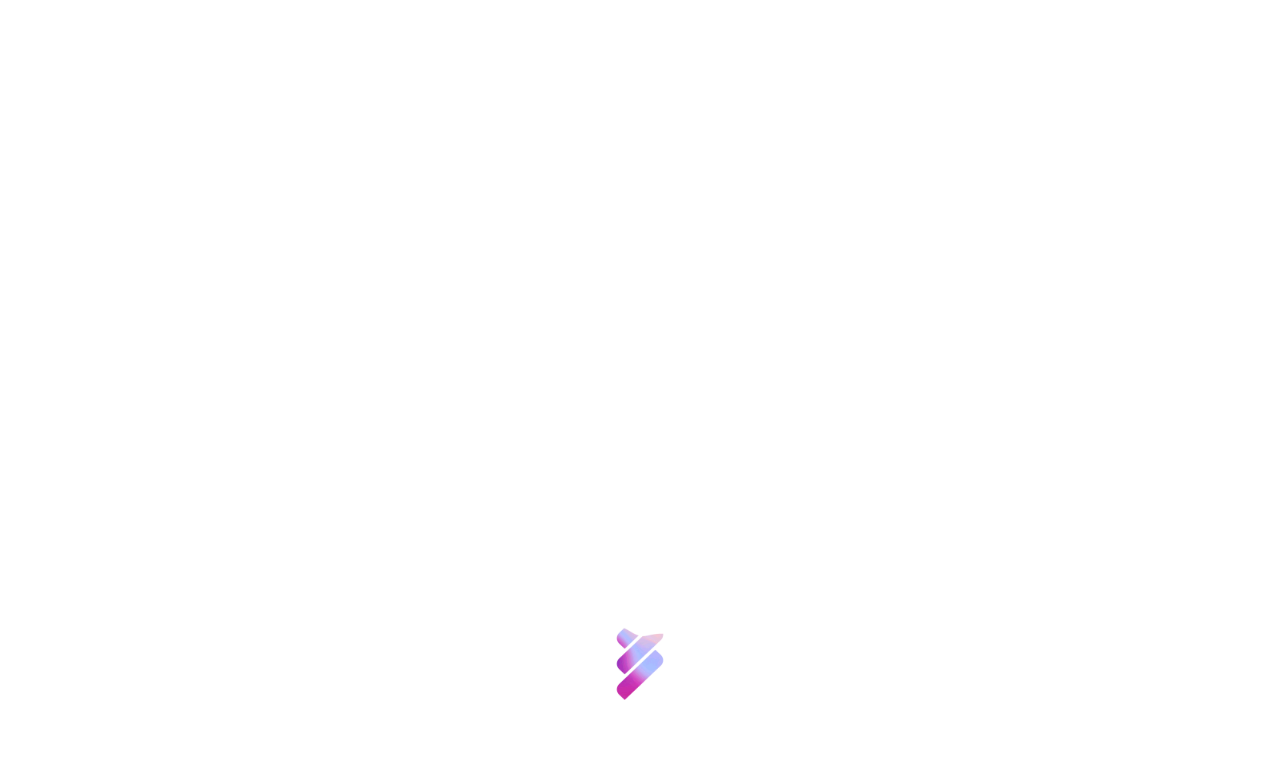What is the logo on the top left?
Use the screenshot to answer the question with a single word or phrase.

Fundación General CSIC